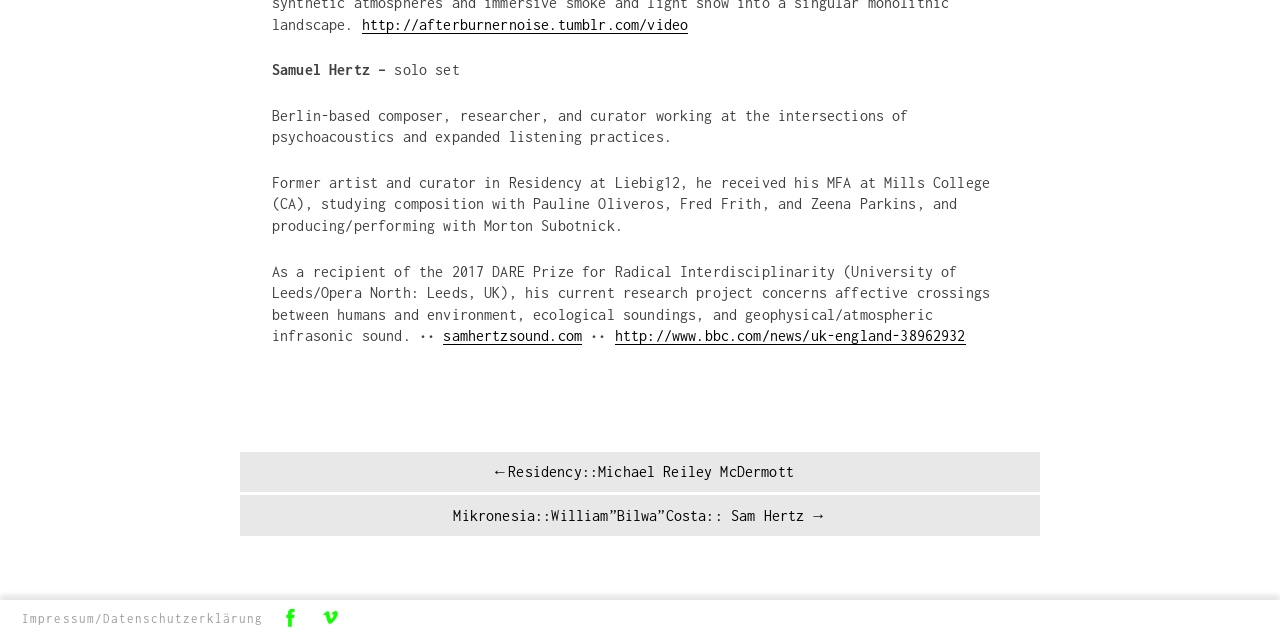Using the element description: "Our Clients", determine the bounding box coordinates. The coordinates should be in the format [left, top, right, bottom], with values between 0 and 1.

None